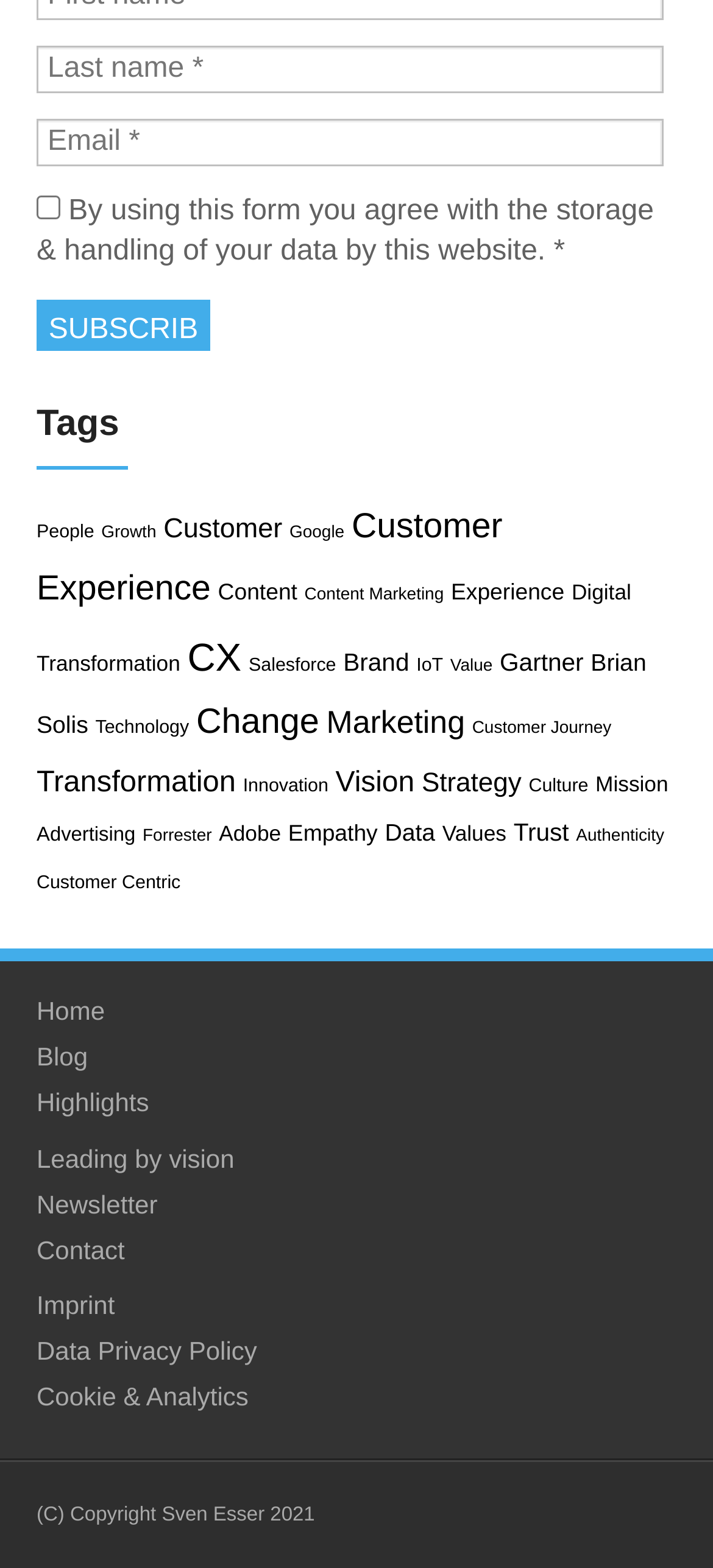Please identify the bounding box coordinates of the region to click in order to complete the task: "View People tags". The coordinates must be four float numbers between 0 and 1, specified as [left, top, right, bottom].

[0.051, 0.333, 0.132, 0.346]